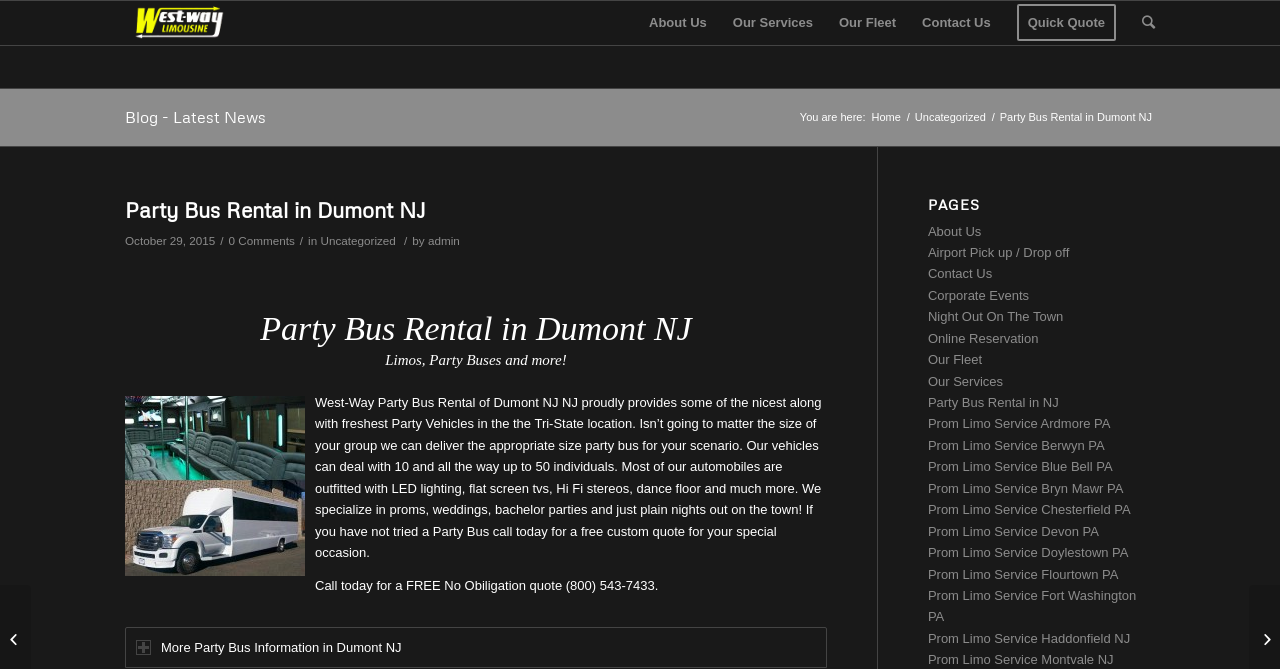Provide the bounding box coordinates of the HTML element this sentence describes: "Search".

[0.882, 0.001, 0.902, 0.067]